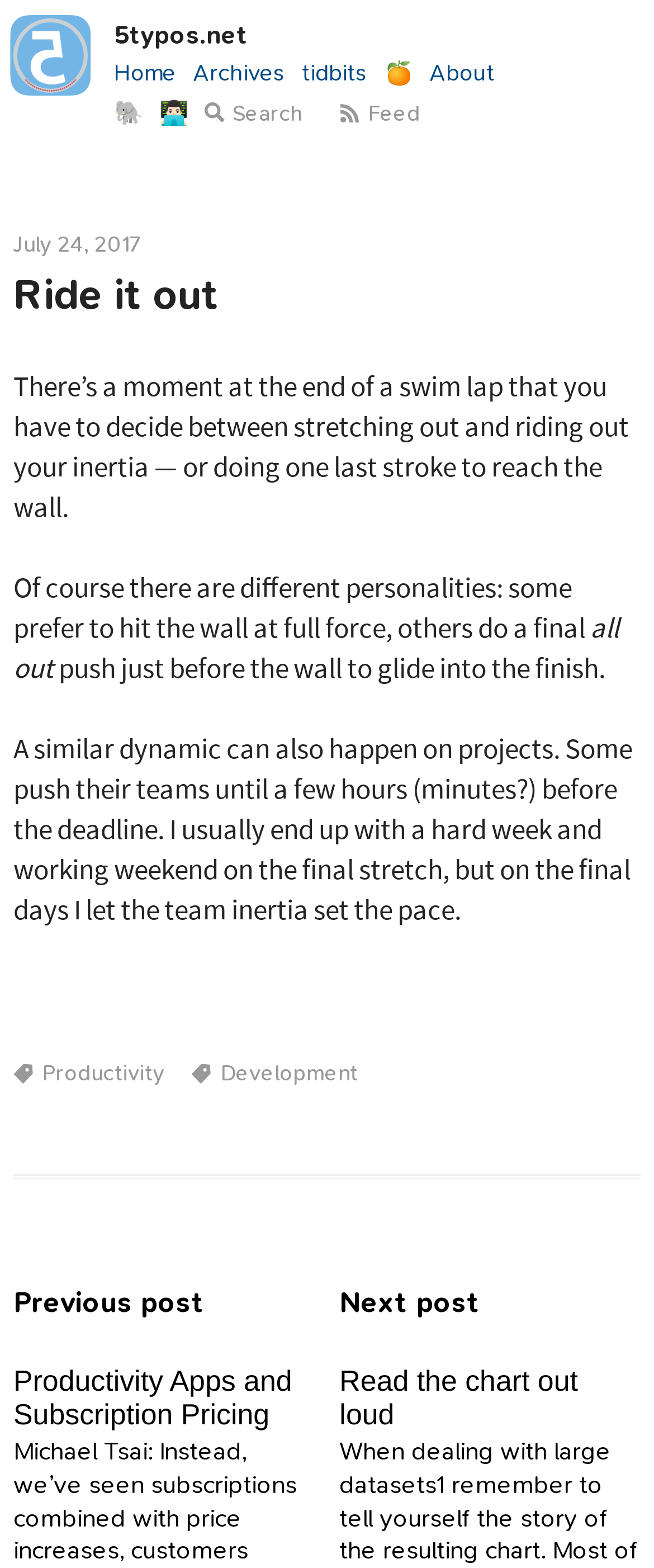Pinpoint the bounding box coordinates of the clickable element needed to complete the instruction: "view next post". The coordinates should be provided as four float numbers between 0 and 1: [left, top, right, bottom].

[0.519, 0.818, 0.979, 0.844]